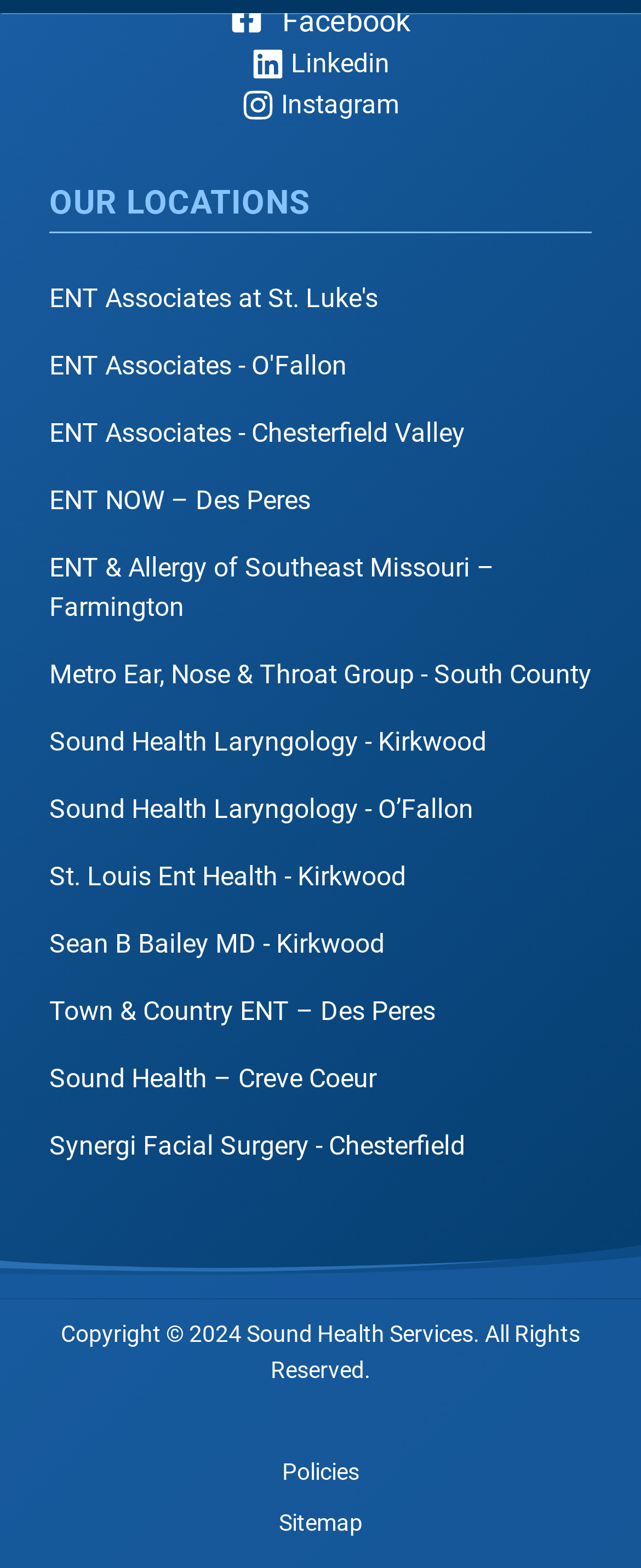Please specify the bounding box coordinates for the clickable region that will help you carry out the instruction: "Click on the 'Balloon Sinuplasty' link".

[0.0, 0.05, 1.0, 0.103]